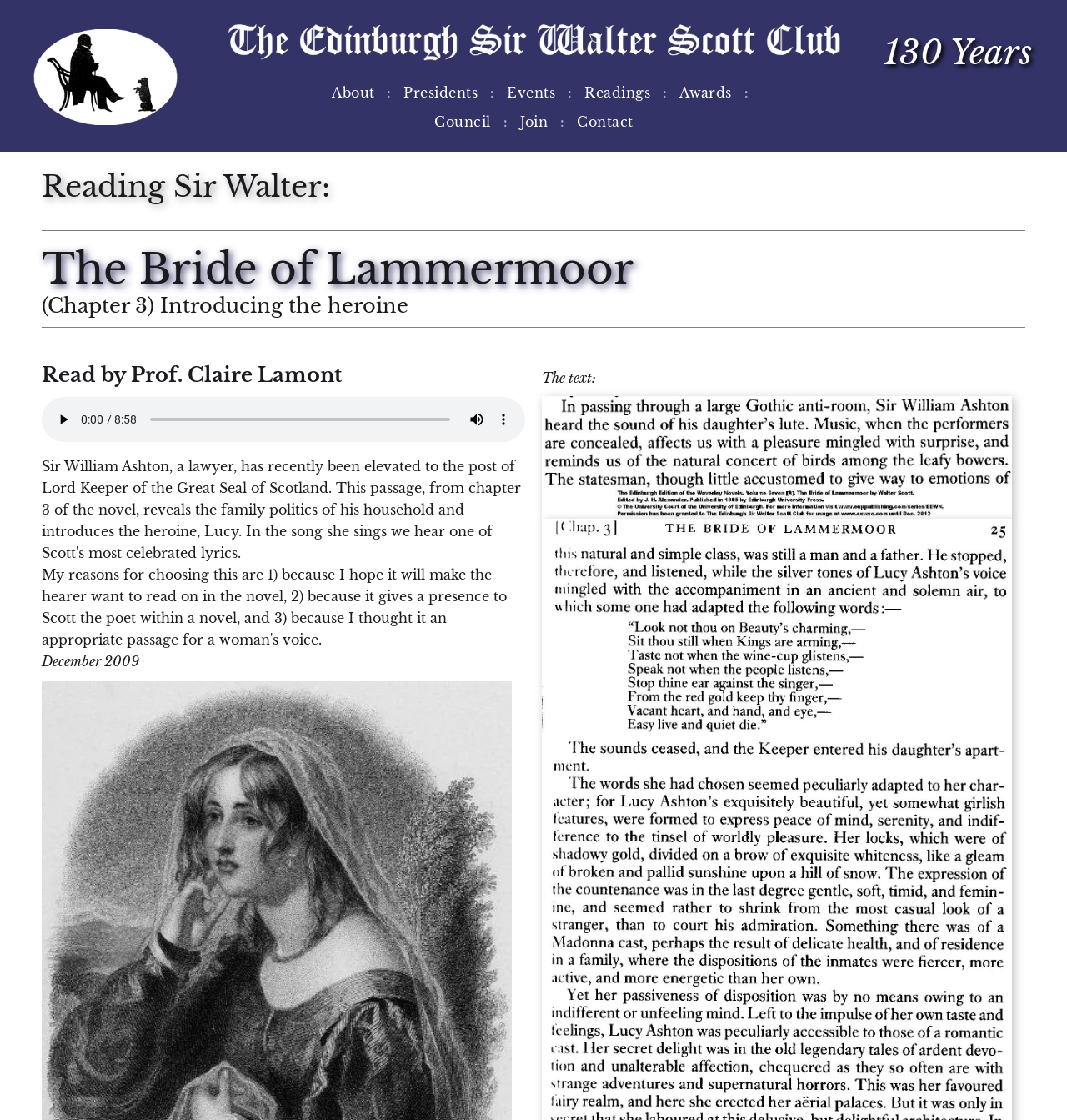What is the chapter being read?
Please give a detailed and thorough answer to the question, covering all relevant points.

I determined the answer by looking at the heading that says 'The Bride of Lammermoor (Chapter 3) Introducing the heroine'. This suggests that the chapter being read is Chapter 3.